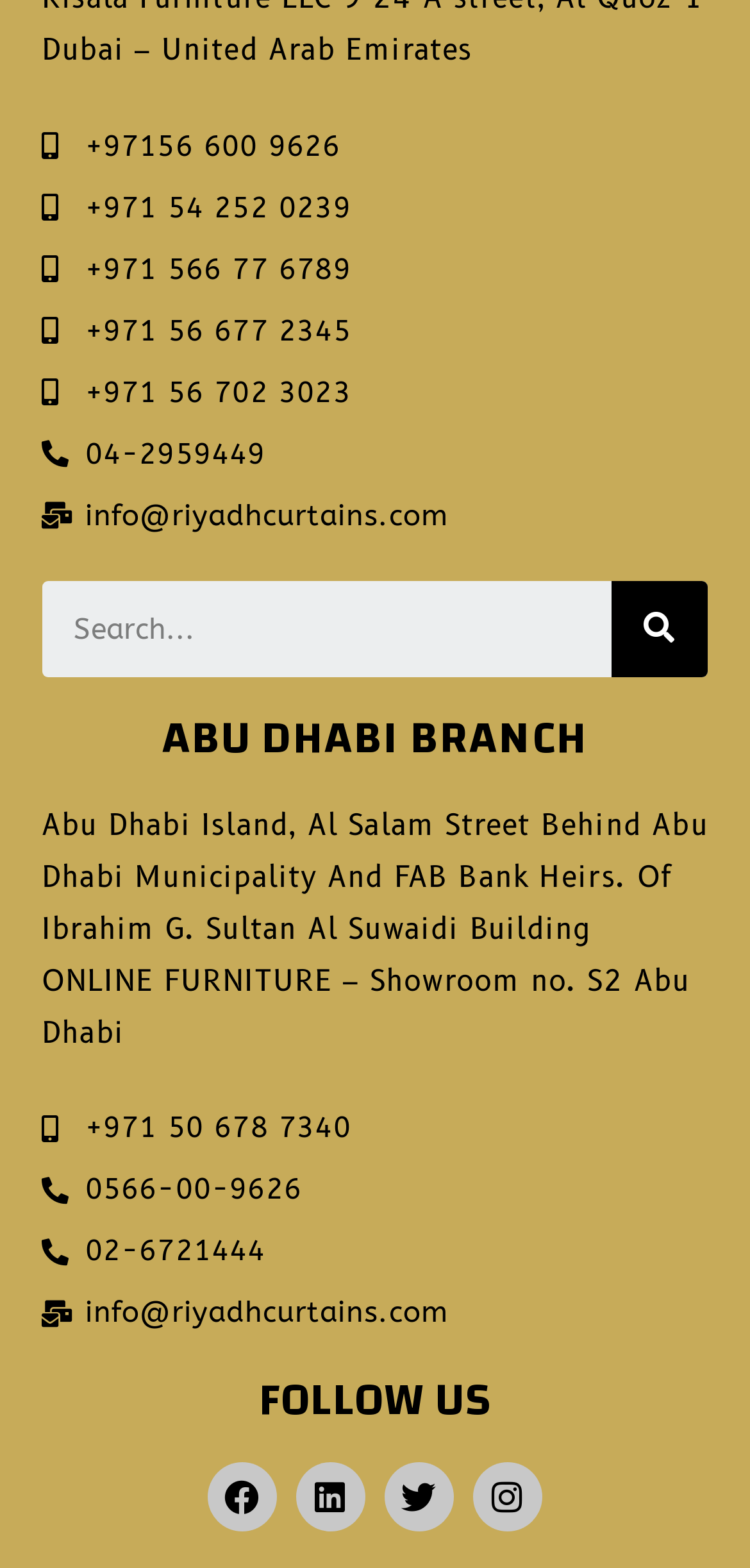Locate the coordinates of the bounding box for the clickable region that fulfills this instruction: "Call Abu Dhabi branch".

[0.056, 0.703, 0.944, 0.737]